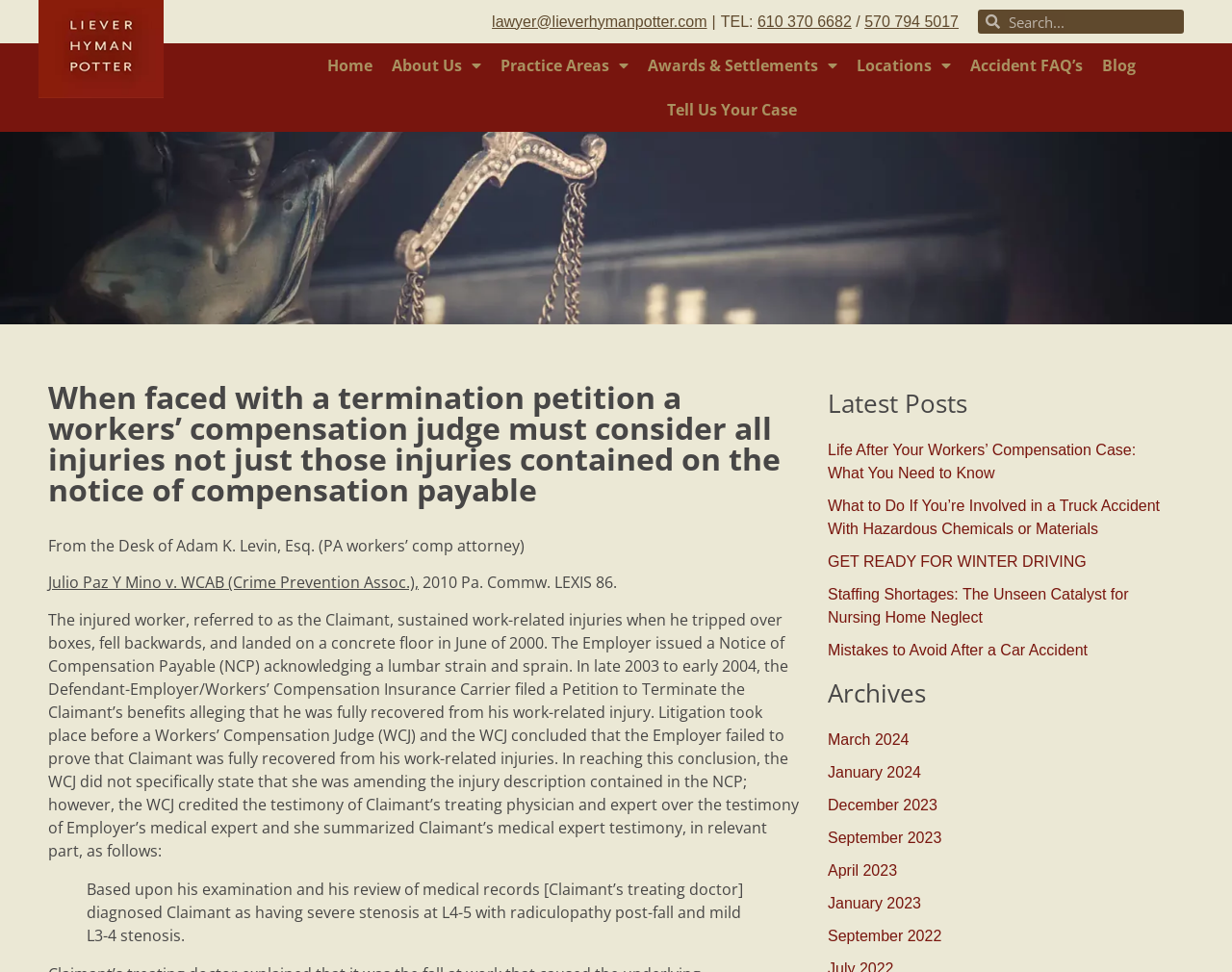What is the name of the lawyer who wrote the article?
Could you give a comprehensive explanation in response to this question?

I read the article and found the name of the lawyer who wrote it, which is Adam K. Levin, Esq. He is a workers' compensation attorney in Pennsylvania.